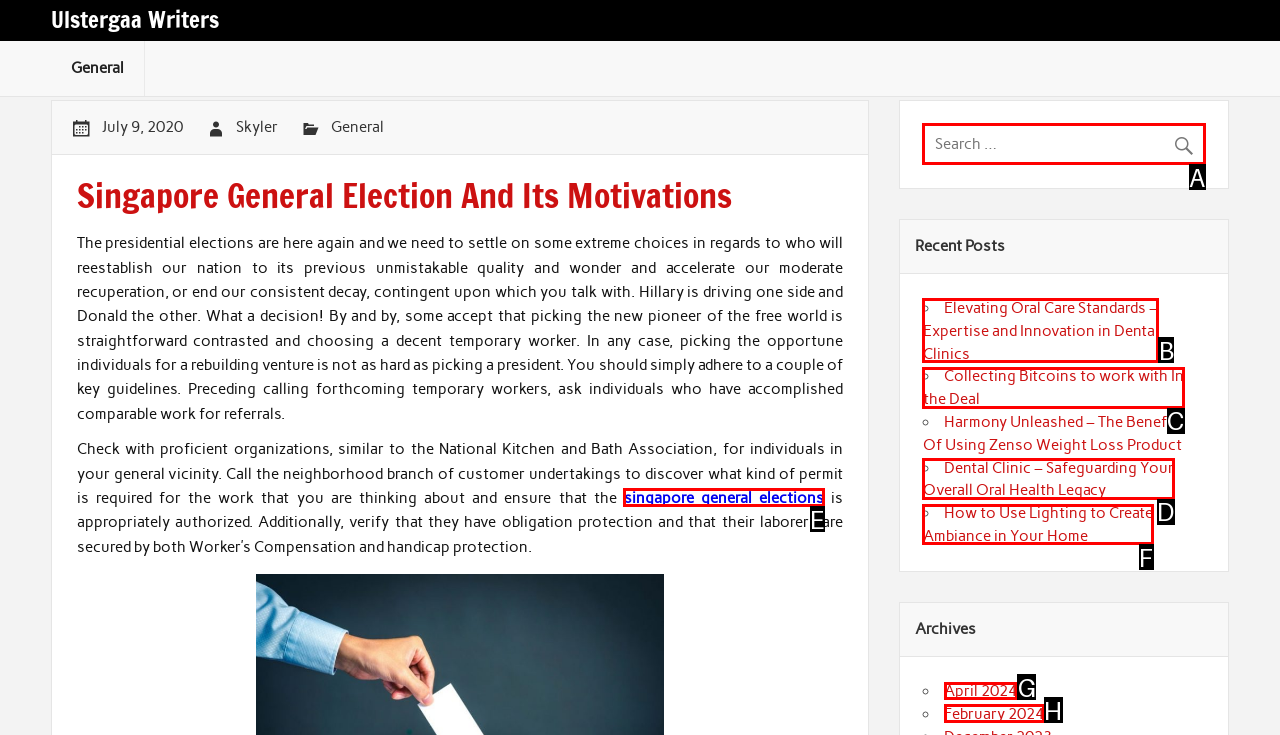Determine which UI element I need to click to achieve the following task: Browse archives for April 2024 Provide your answer as the letter of the selected option.

G